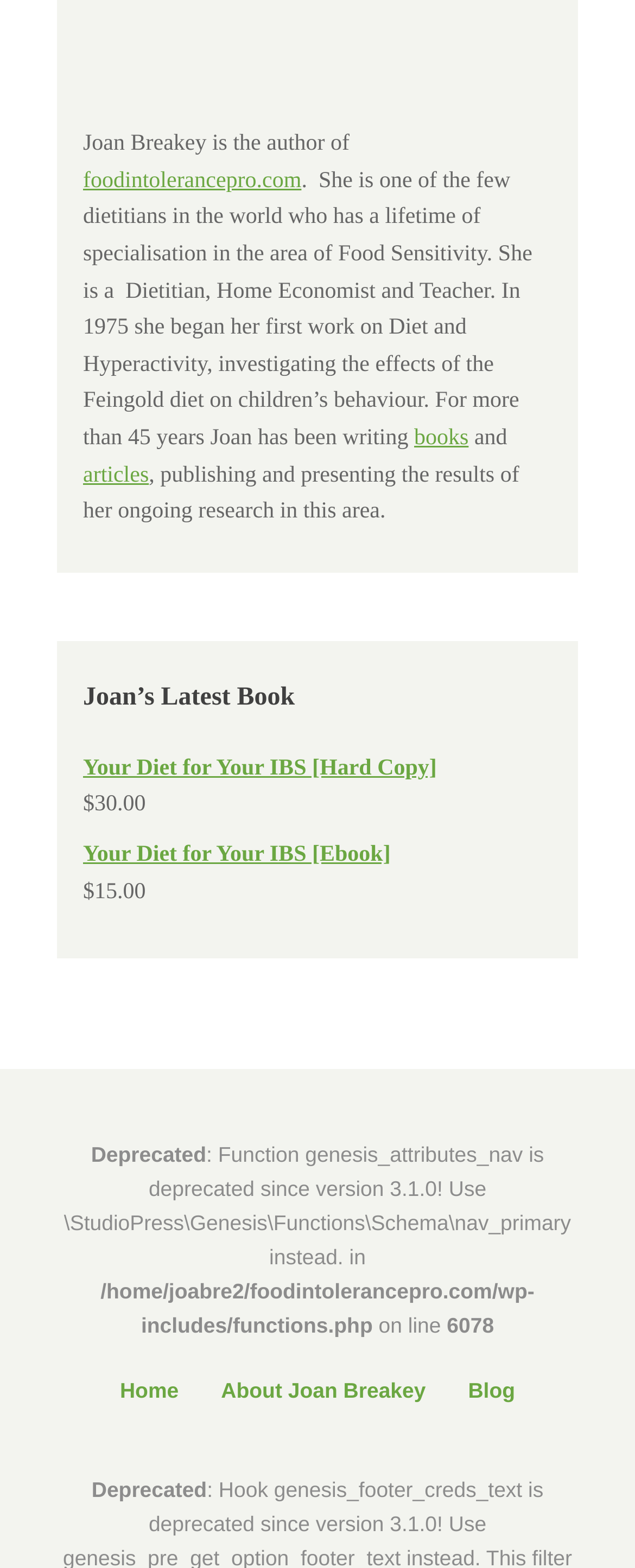How many years has the author been researching food sensitivity?
Using the image provided, answer with just one word or phrase.

45 years